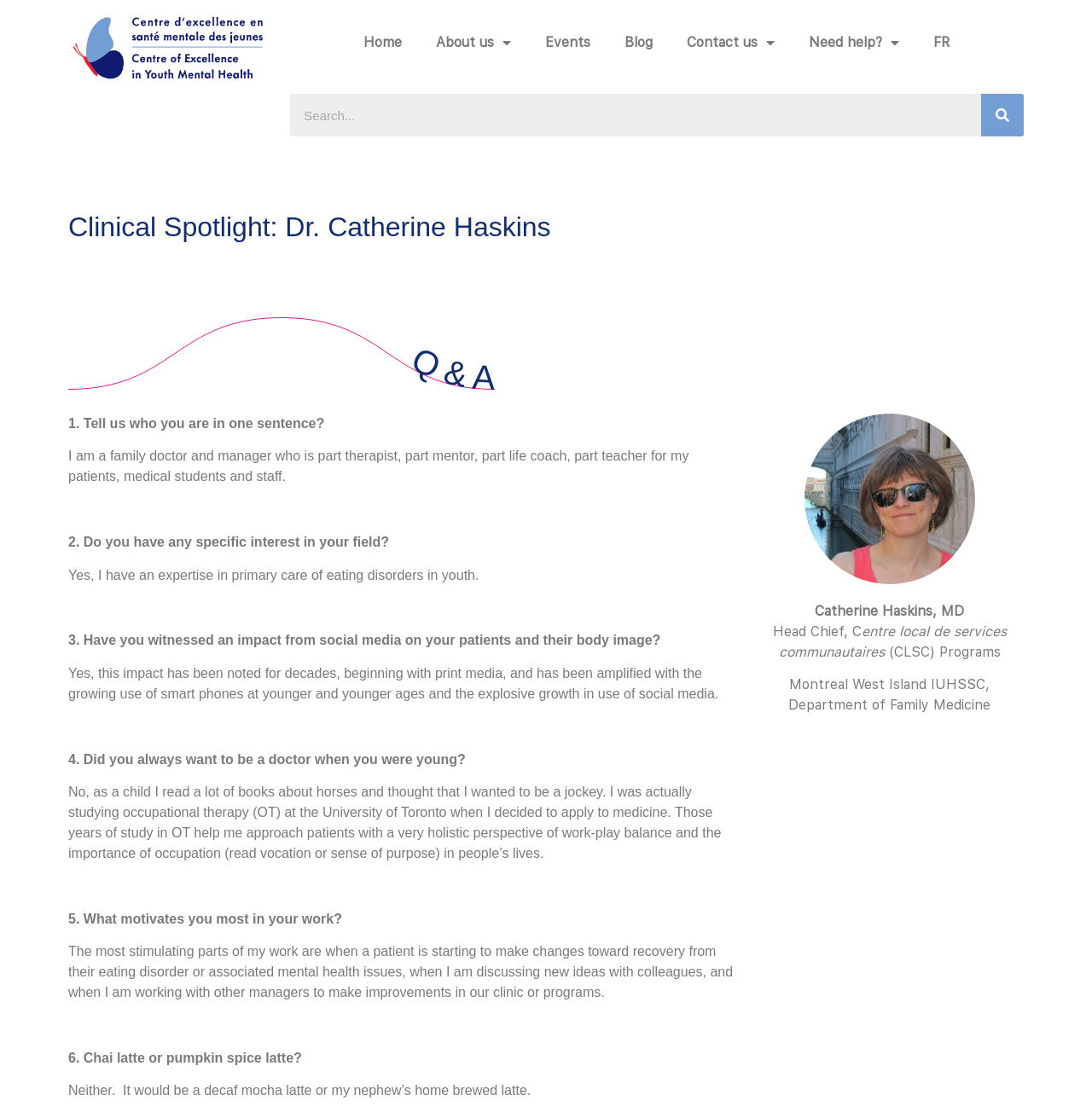Can you look at the image and give a comprehensive answer to the question:
What is the doctor's expertise in?

I found the answer by reading the text 'Yes, I have an expertise in primary care of eating disorders in youth.' which is a response to the question '2. Do you have any specific interest in your field?'.